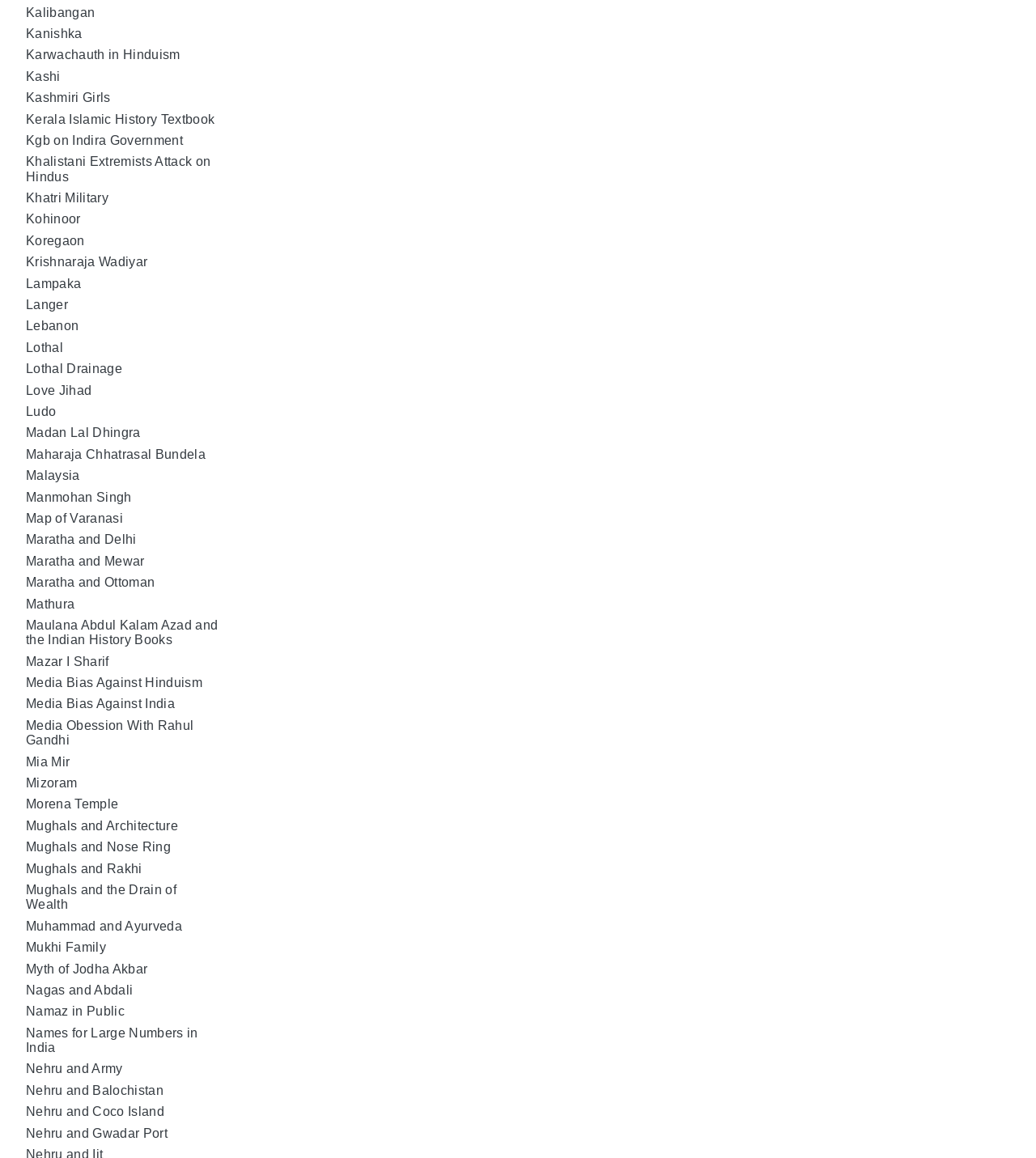Identify the coordinates of the bounding box for the element that must be clicked to accomplish the instruction: "Click on the link to learn about Kalibangan".

[0.025, 0.005, 0.212, 0.017]